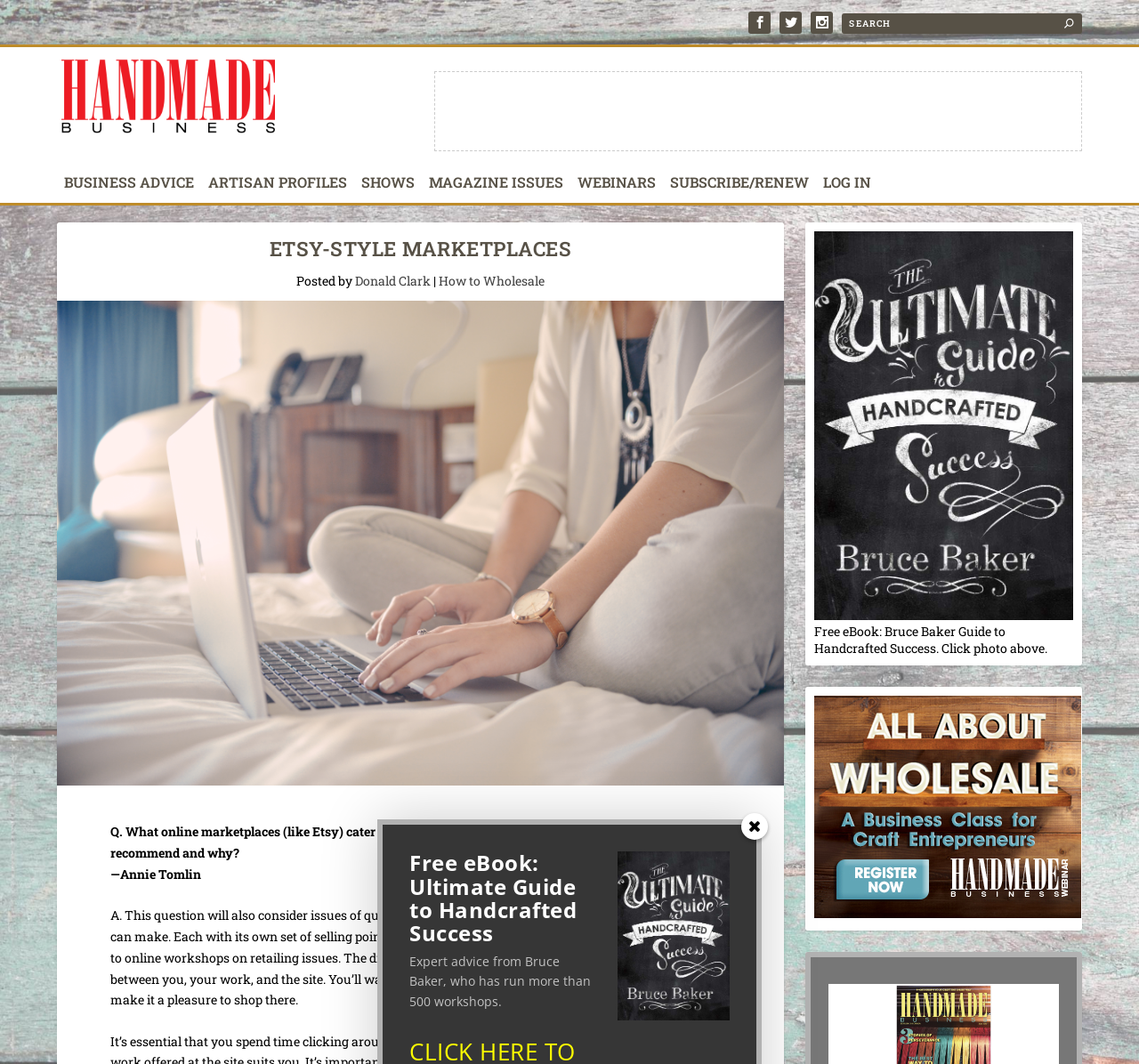What is the name of the business advice section on the webpage?
Give a detailed explanation using the information visible in the image.

I found the answer by looking at the links in the top navigation menu, which includes 'BUSINESS ADVICE', 'ARTISAN PROFILES', 'SHOWS', and others.